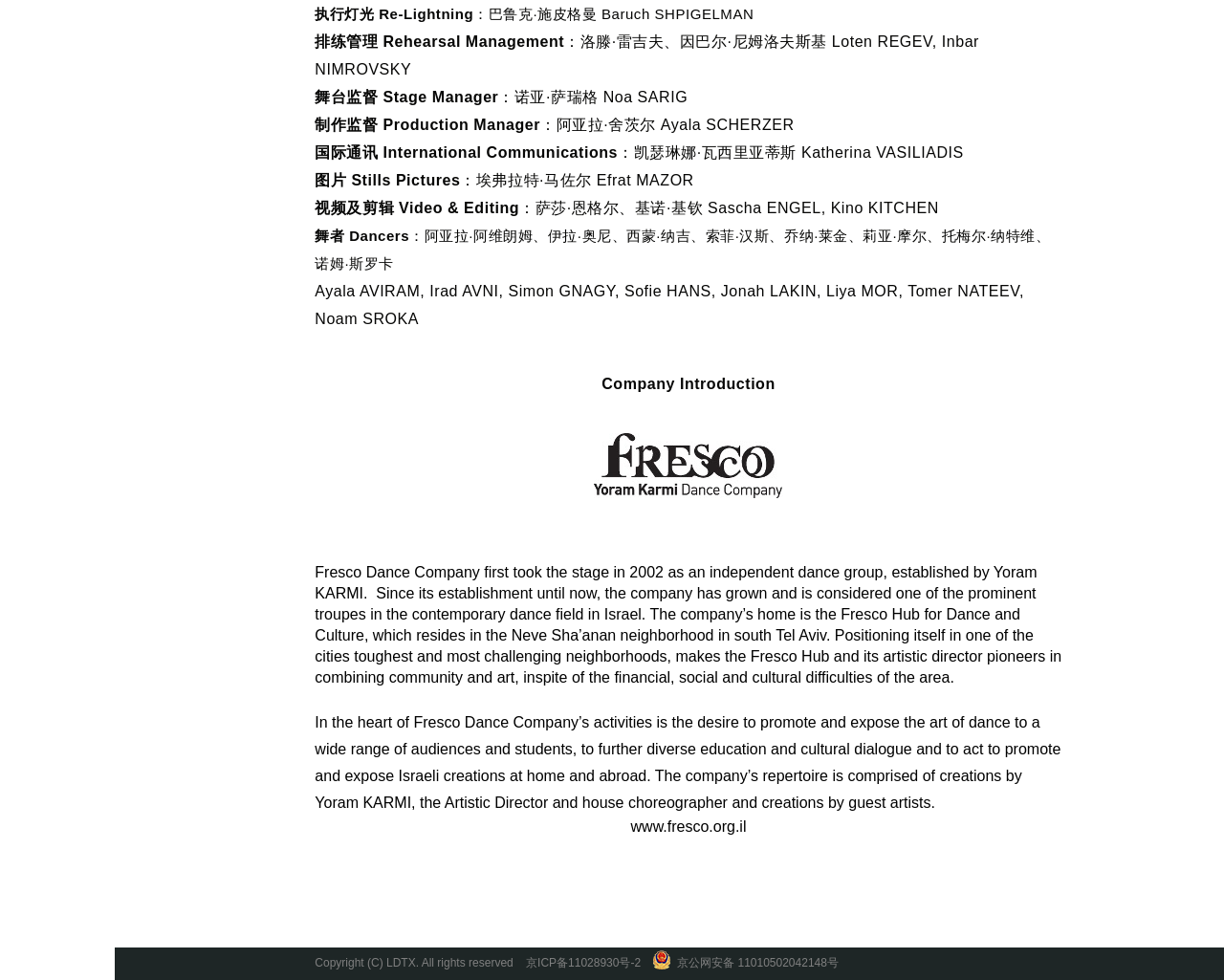What is the name of the dance company?
With the help of the image, please provide a detailed response to the question.

I found the answer by looking at the text 'Fresco Dance Company first took the stage in 2002 as an independent dance group...' which indicates that Fresco Dance Company is the name of the dance company.